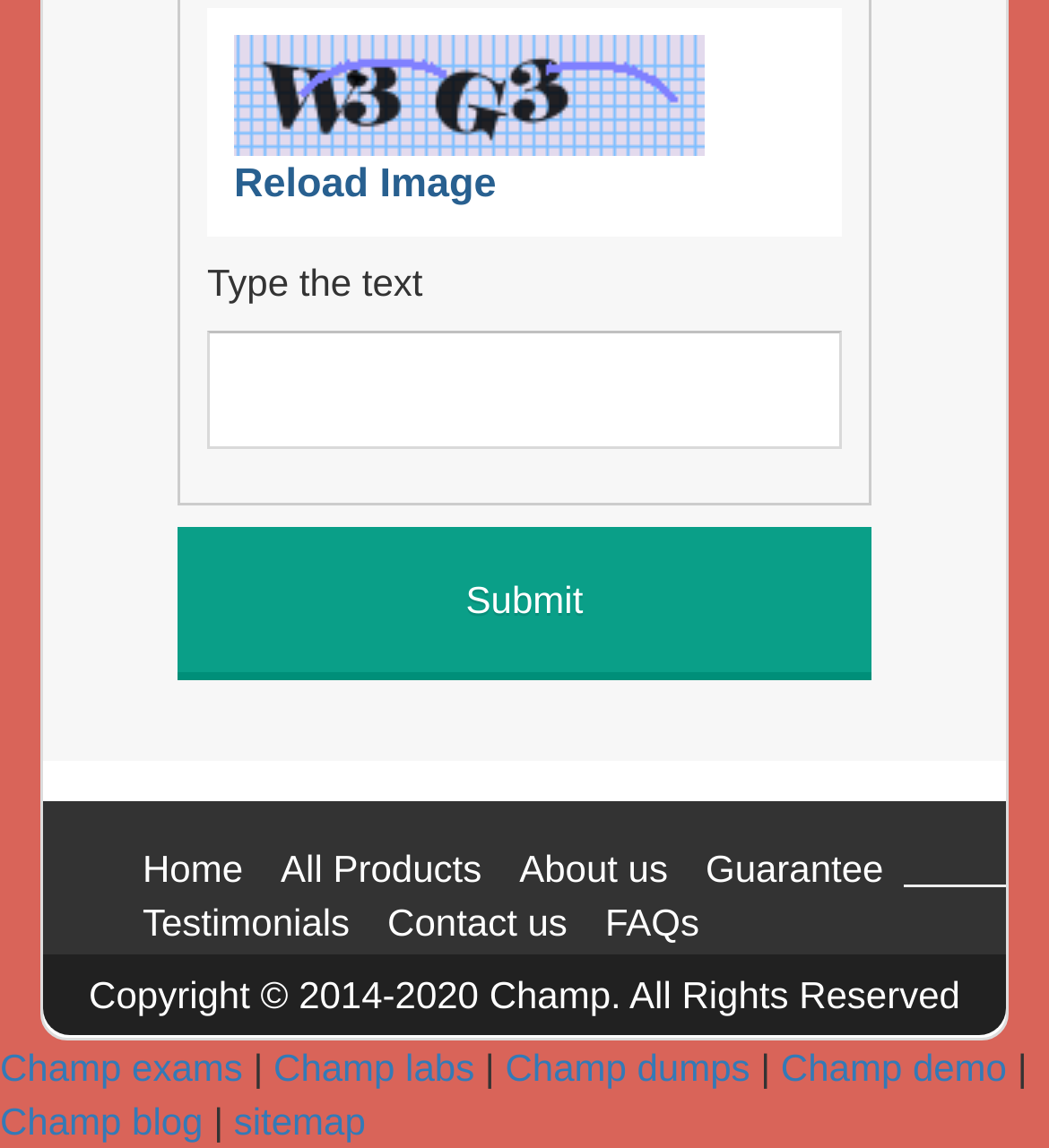Find the bounding box coordinates of the element I should click to carry out the following instruction: "Go to the home page".

[0.136, 0.738, 0.232, 0.775]